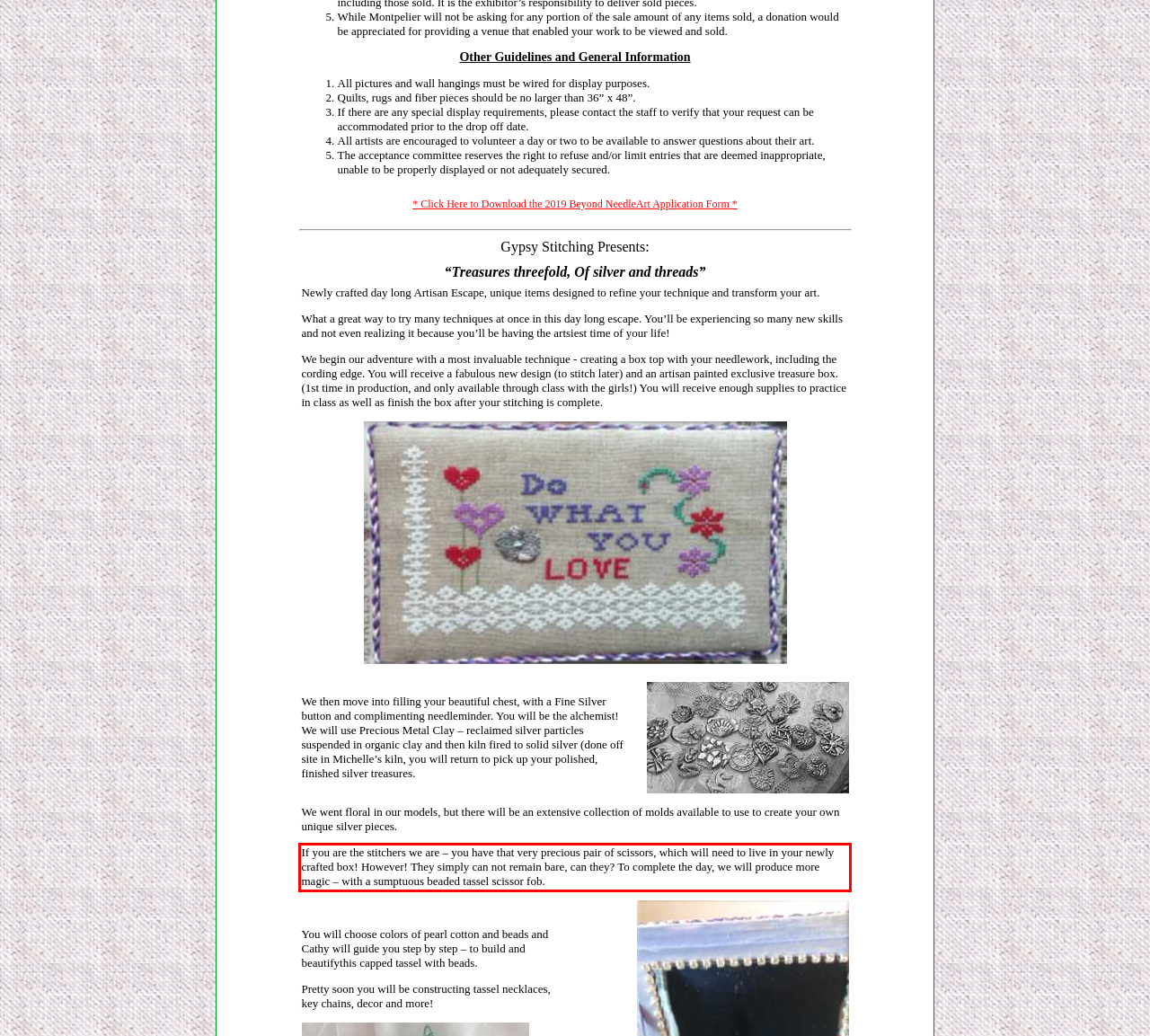Please examine the screenshot of the webpage and read the text present within the red rectangle bounding box.

If you are the stitchers we are – you have that very precious pair of scissors, which will need to live in your newly crafted box! However! They simply can not remain bare, can they? To complete the day, we will produce more magic – with a sumptuous beaded tassel scissor fob.